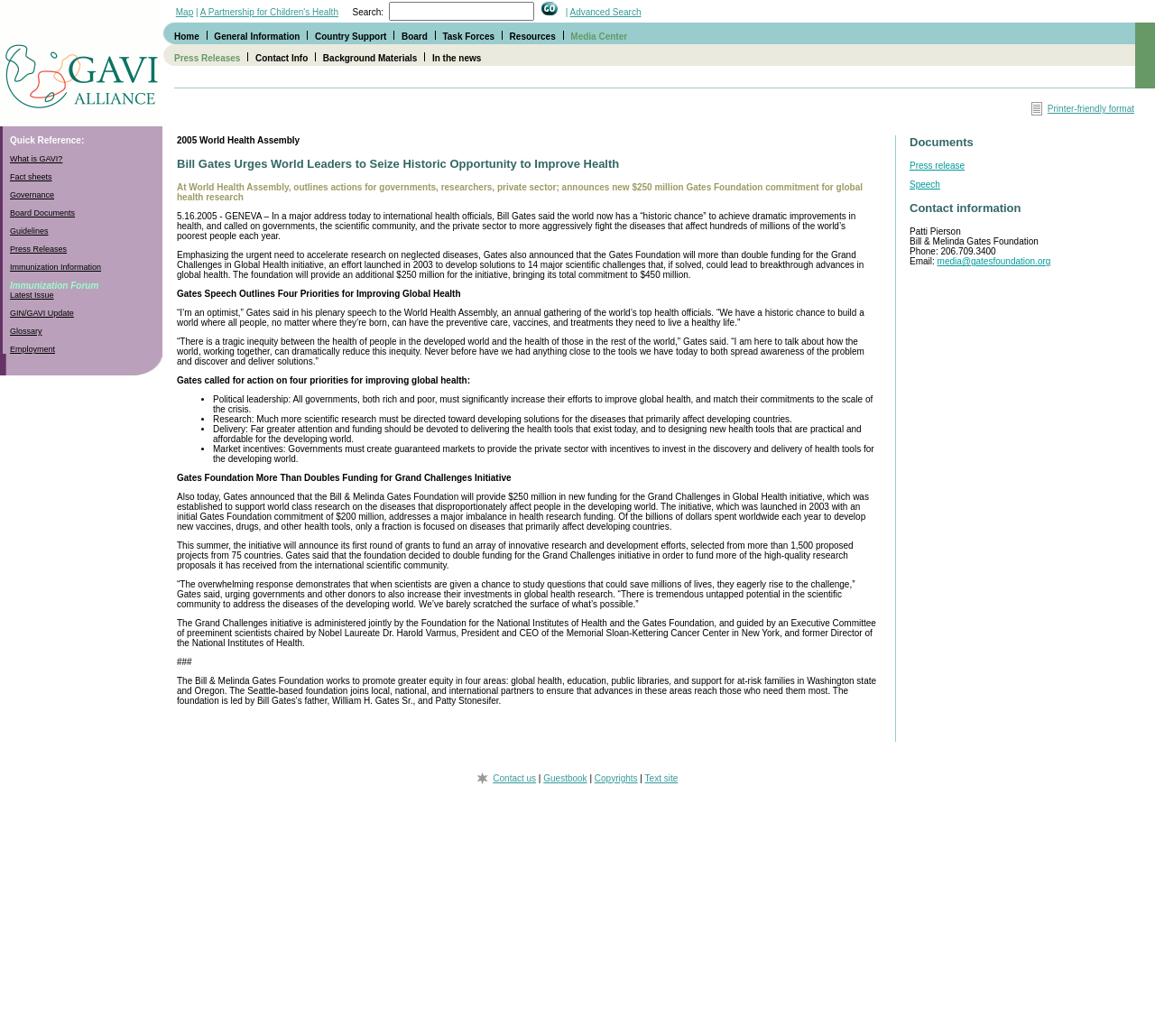Provide the bounding box coordinates of the HTML element described by the text: "Board Documents".

[0.009, 0.201, 0.065, 0.21]